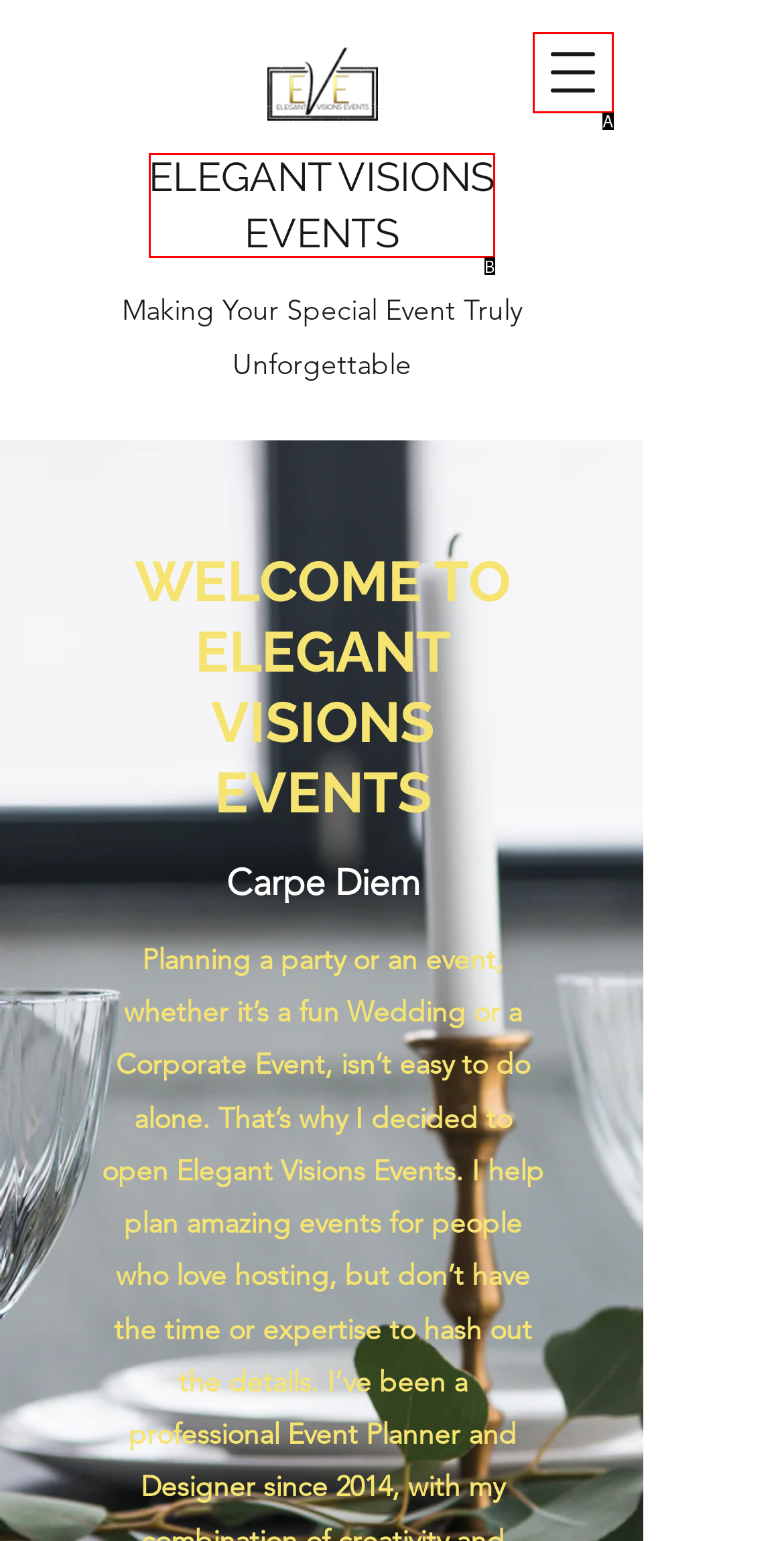Point out the option that best suits the description: ELEGANT VISIONS EVENTS
Indicate your answer with the letter of the selected choice.

B